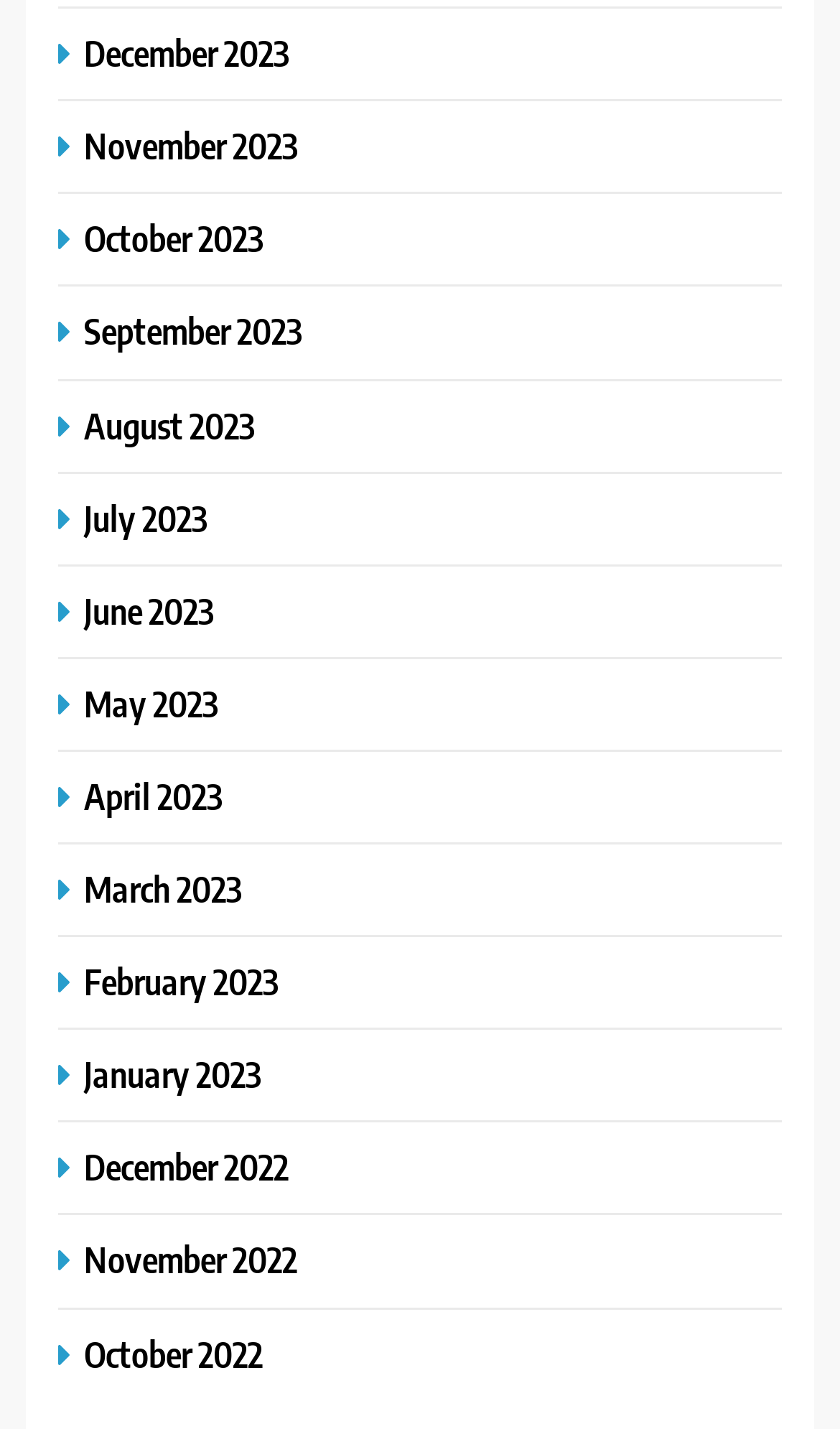How many years are represented?
Use the image to give a comprehensive and detailed response to the question.

I examined the links on the webpage and found that they represent two years: 2022 and 2023.